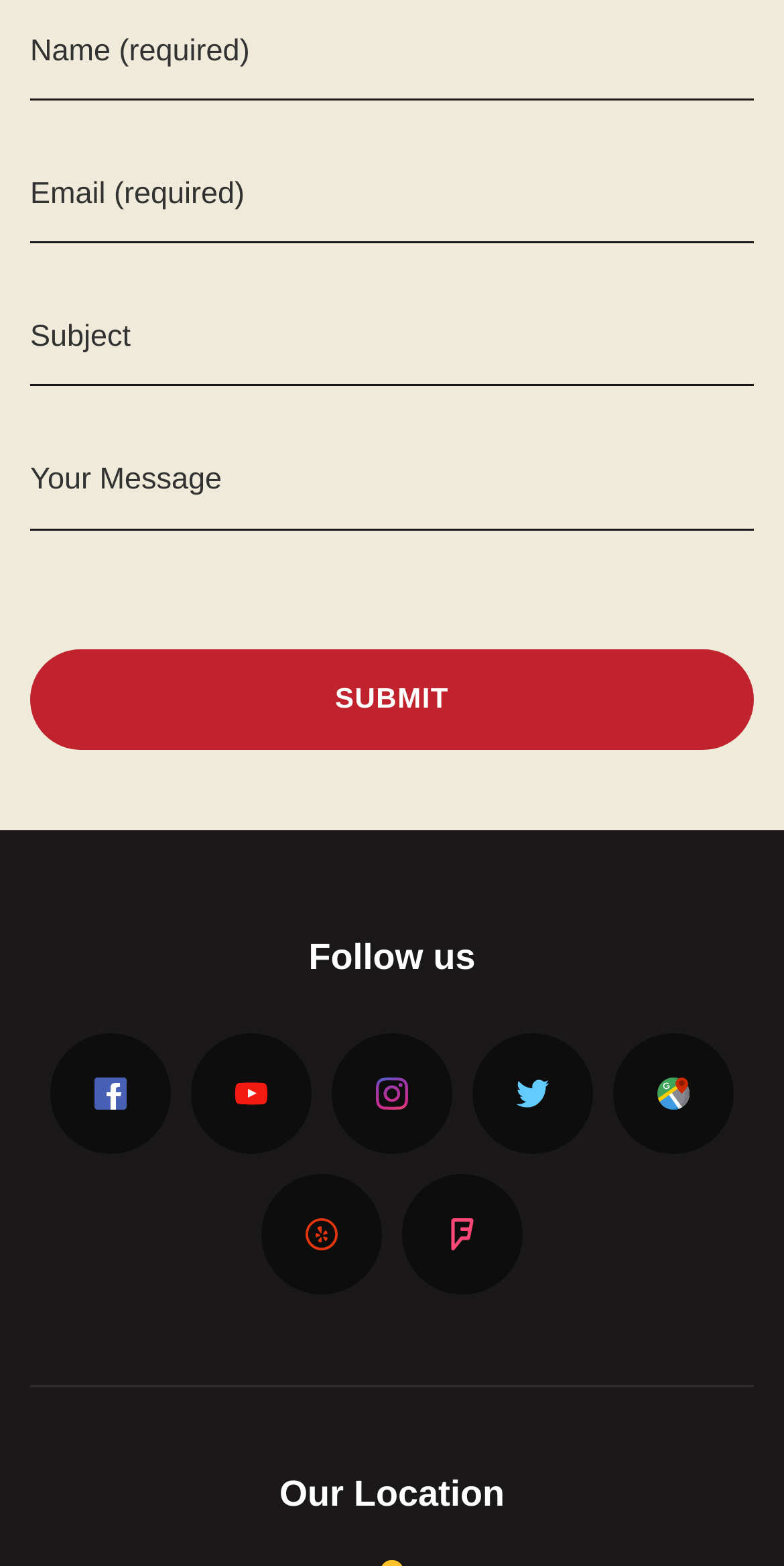Please study the image and answer the question comprehensively:
What is the location-related information?

There is a StaticText element 'Our Location' at the bottom of the webpage, which suggests that it provides location-related information. Additionally, there are links to 'google-maps' and 'yelp', which are location-related services.